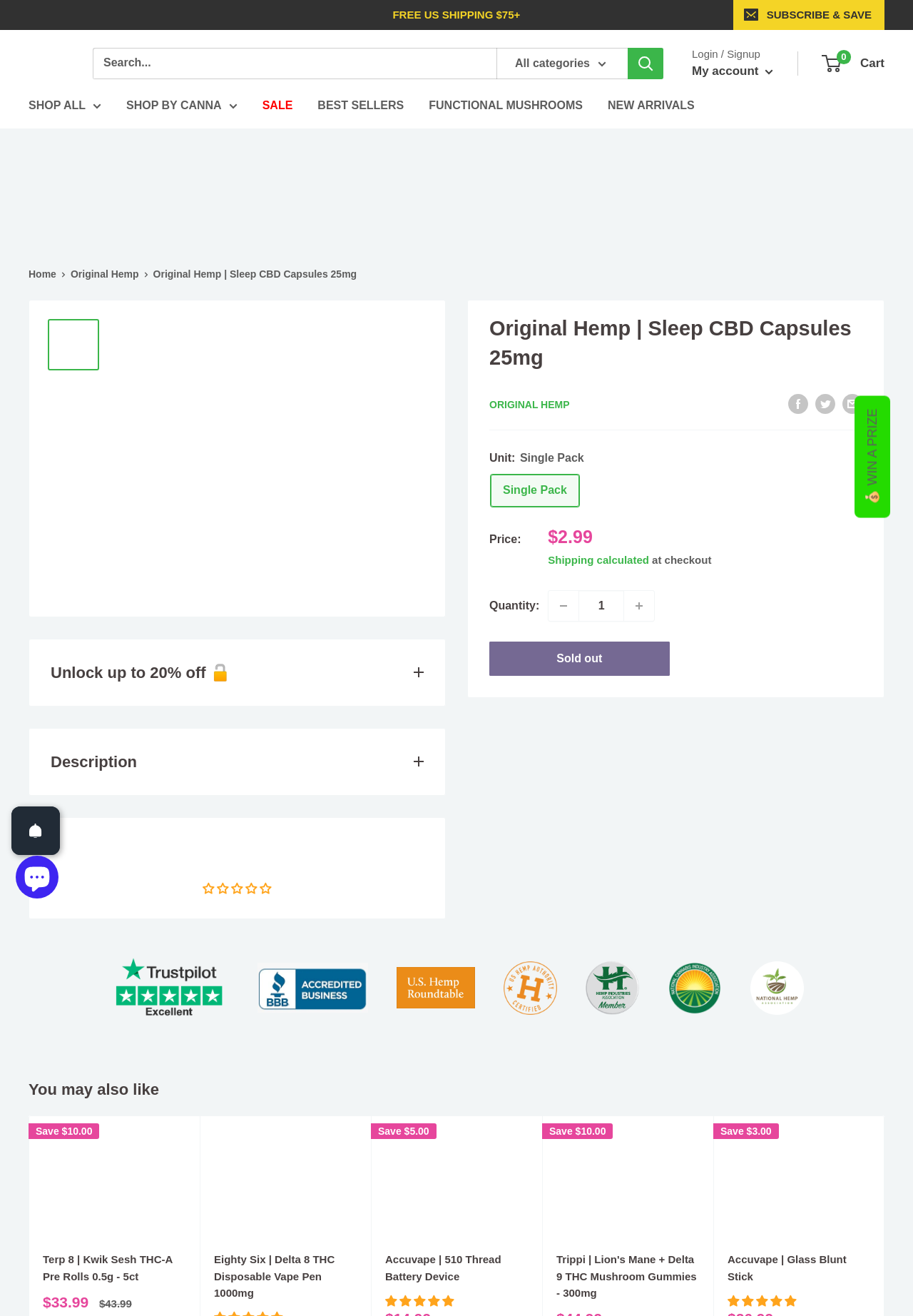Extract the main title from the webpage and generate its text.

Original Hemp | Sleep CBD Capsules 25mg